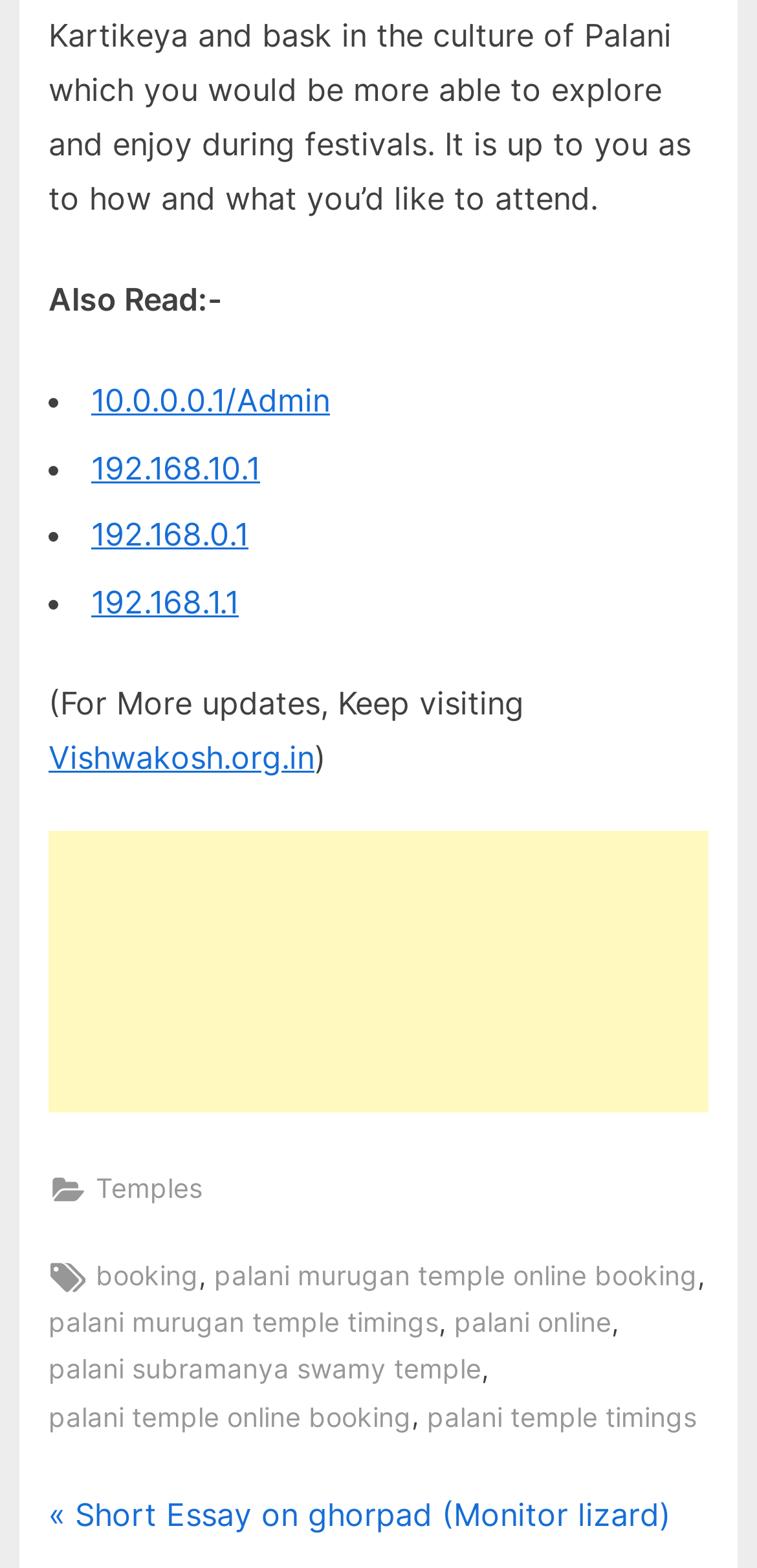Provide the bounding box coordinates for the UI element that is described by this text: "palani online". The coordinates should be in the form of four float numbers between 0 and 1: [left, top, right, bottom].

[0.6, 0.83, 0.808, 0.859]